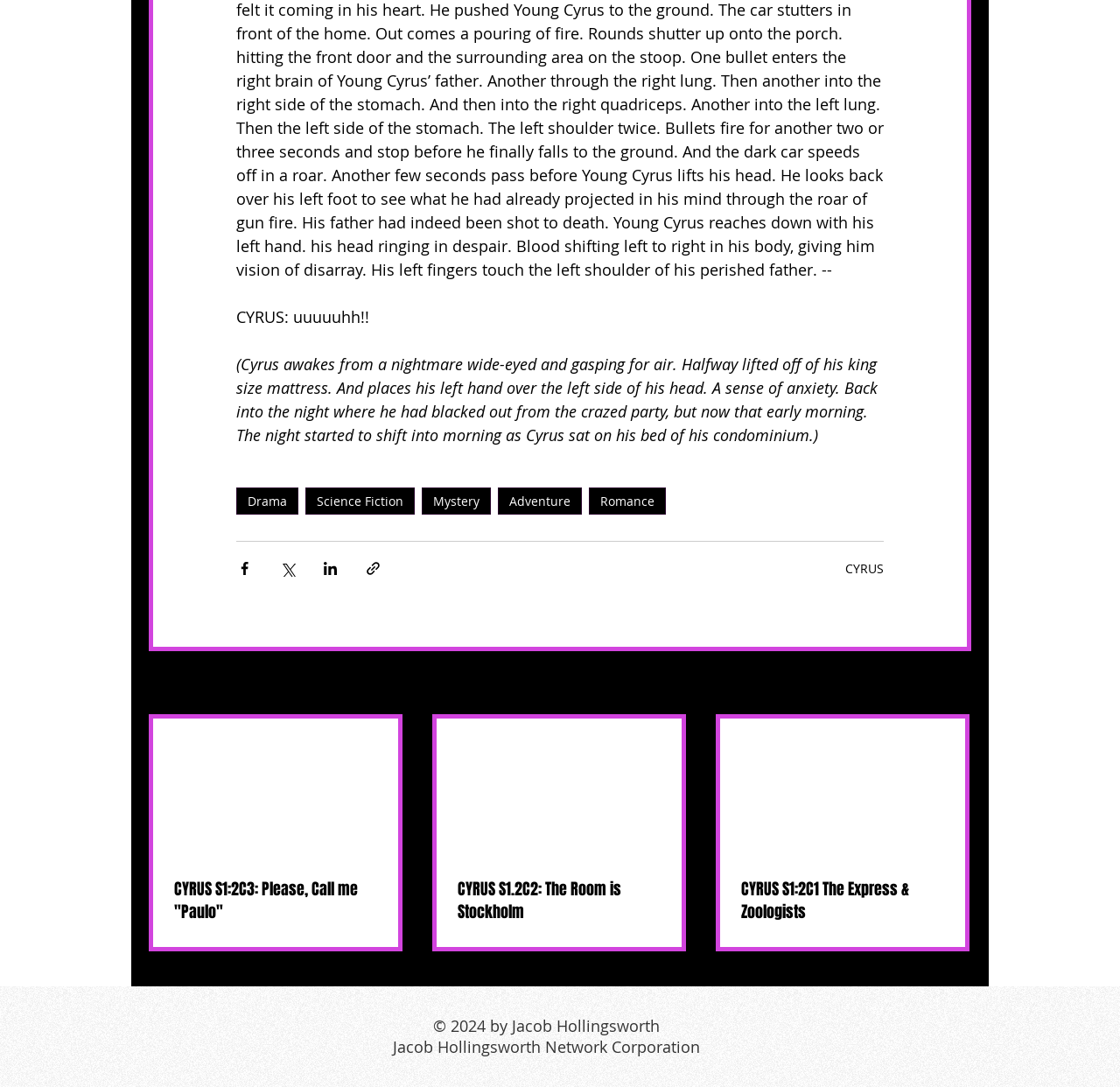Pinpoint the bounding box coordinates for the area that should be clicked to perform the following instruction: "Share via Facebook".

[0.211, 0.515, 0.226, 0.53]